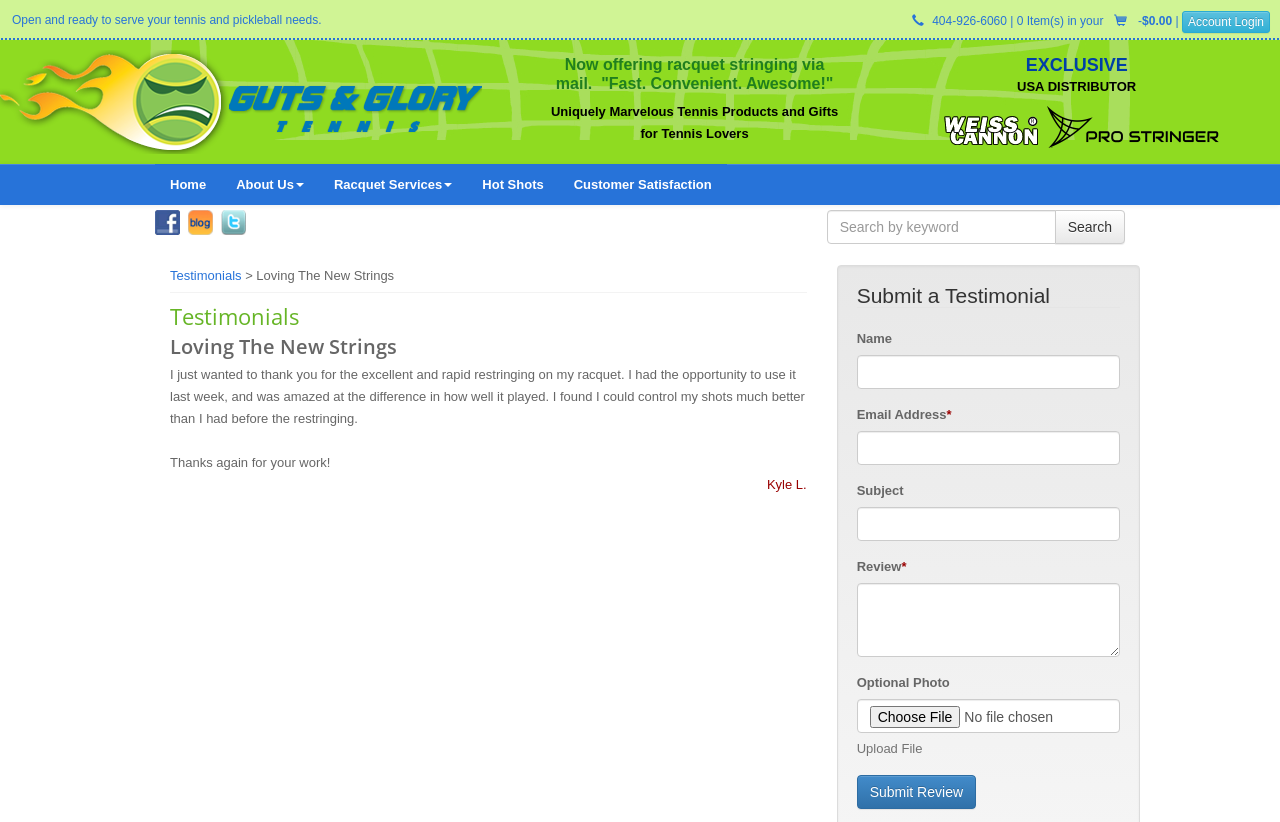Could you indicate the bounding box coordinates of the region to click in order to complete this instruction: "Search by keyword".

[0.646, 0.255, 0.825, 0.297]